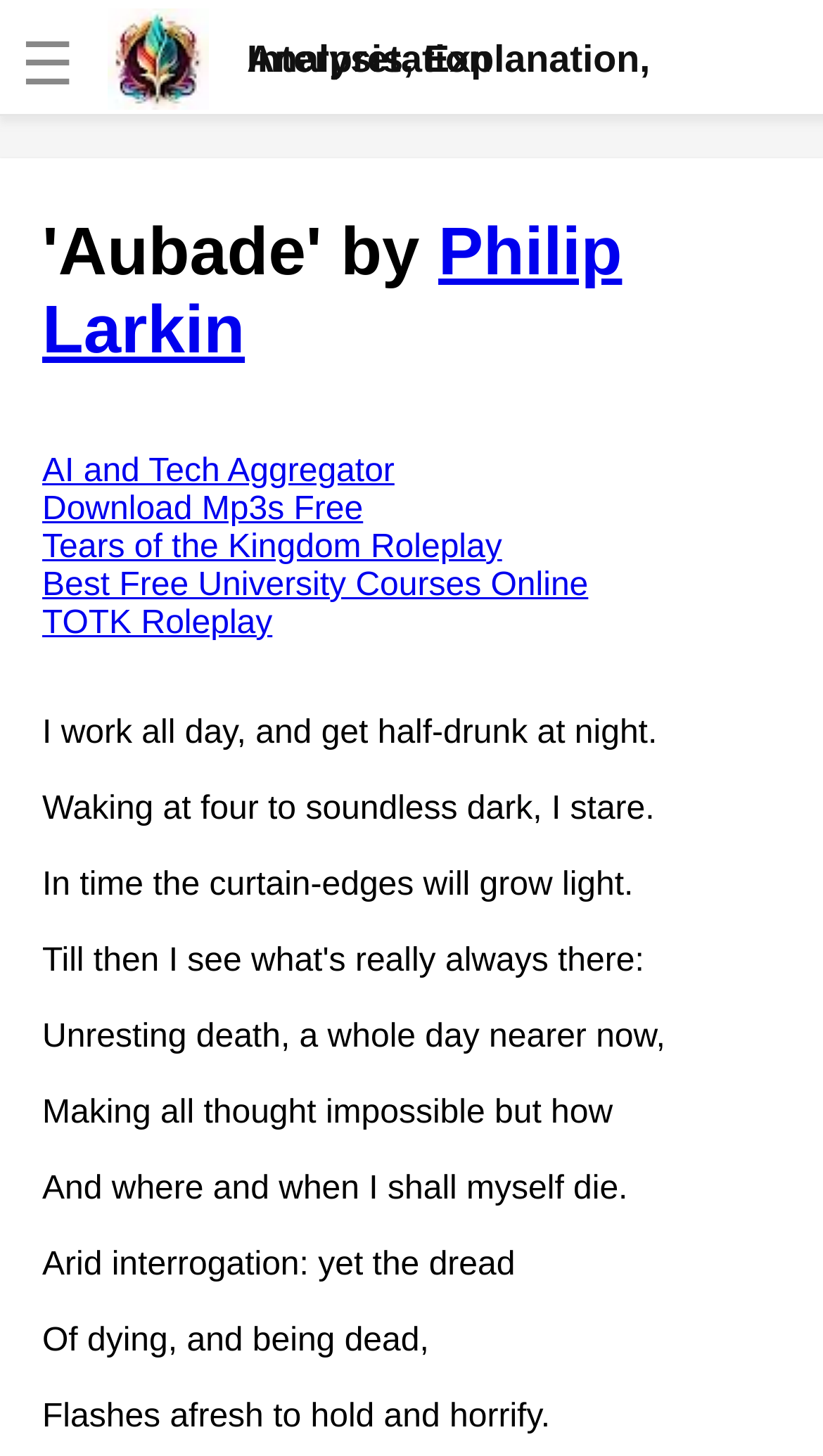Please find the bounding box coordinates of the element that you should click to achieve the following instruction: "Click on the 'Fire And Ice by Robert Frost analysis' link". The coordinates should be presented as four float numbers between 0 and 1: [left, top, right, bottom].

[0.038, 0.109, 0.615, 0.184]